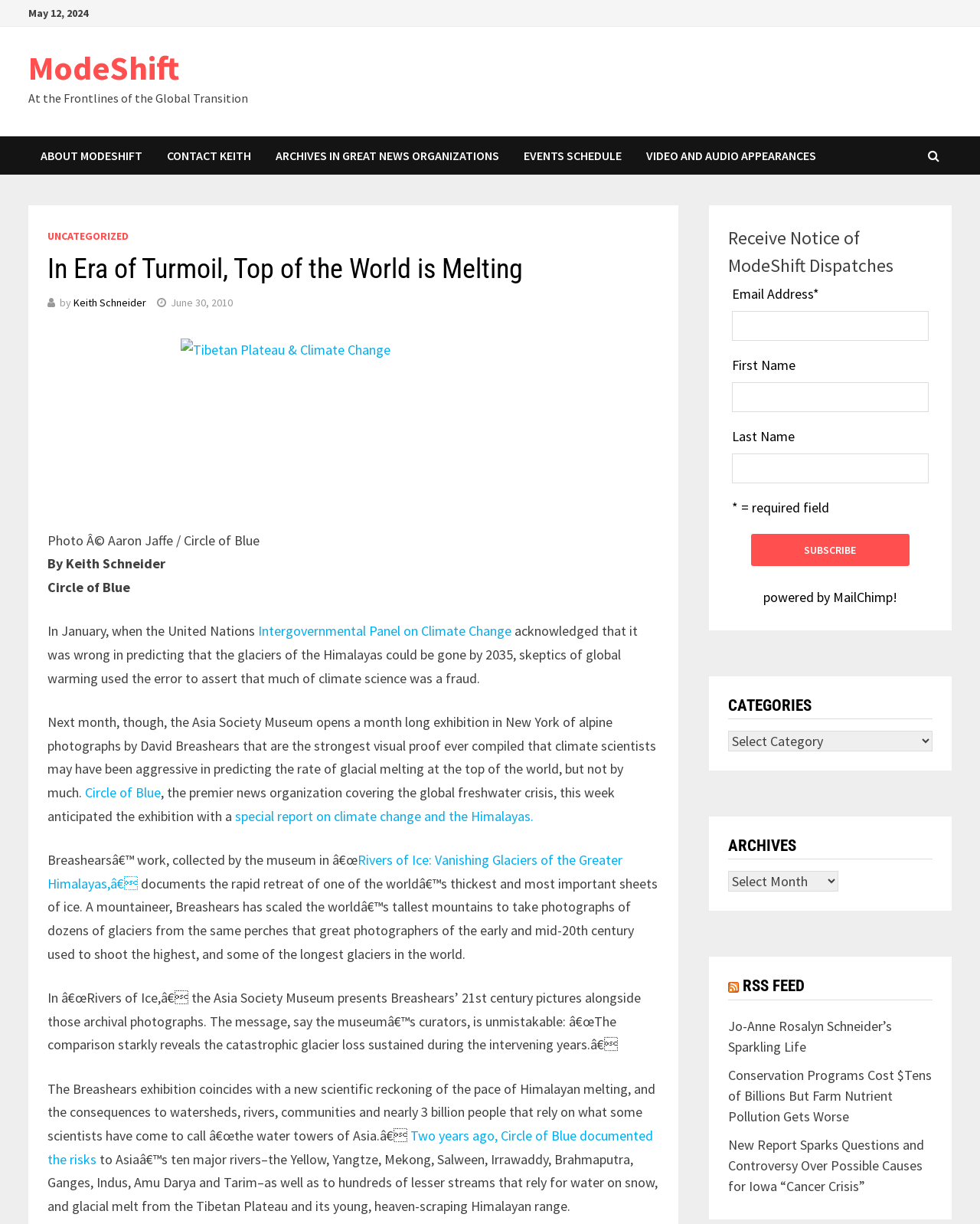What is the date of the article?
Provide a concise answer using a single word or phrase based on the image.

June 30, 2010